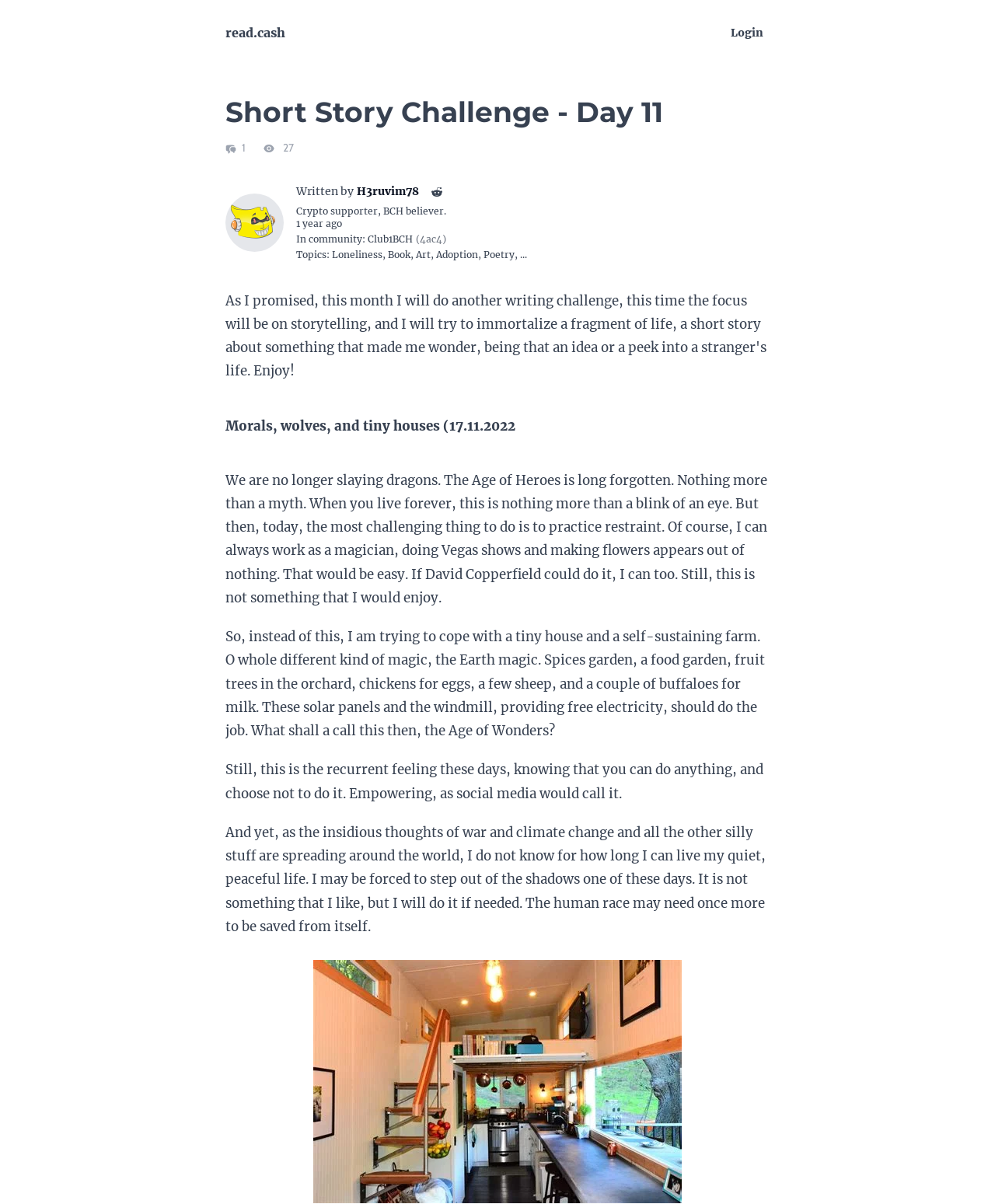When was the short story written?
Based on the visual information, provide a detailed and comprehensive answer.

I found this information by looking at the generic element '2022-11-17 06:32:14' which is accompanied by the StaticText element '1 year ago', indicating that the short story was written 1 year ago.